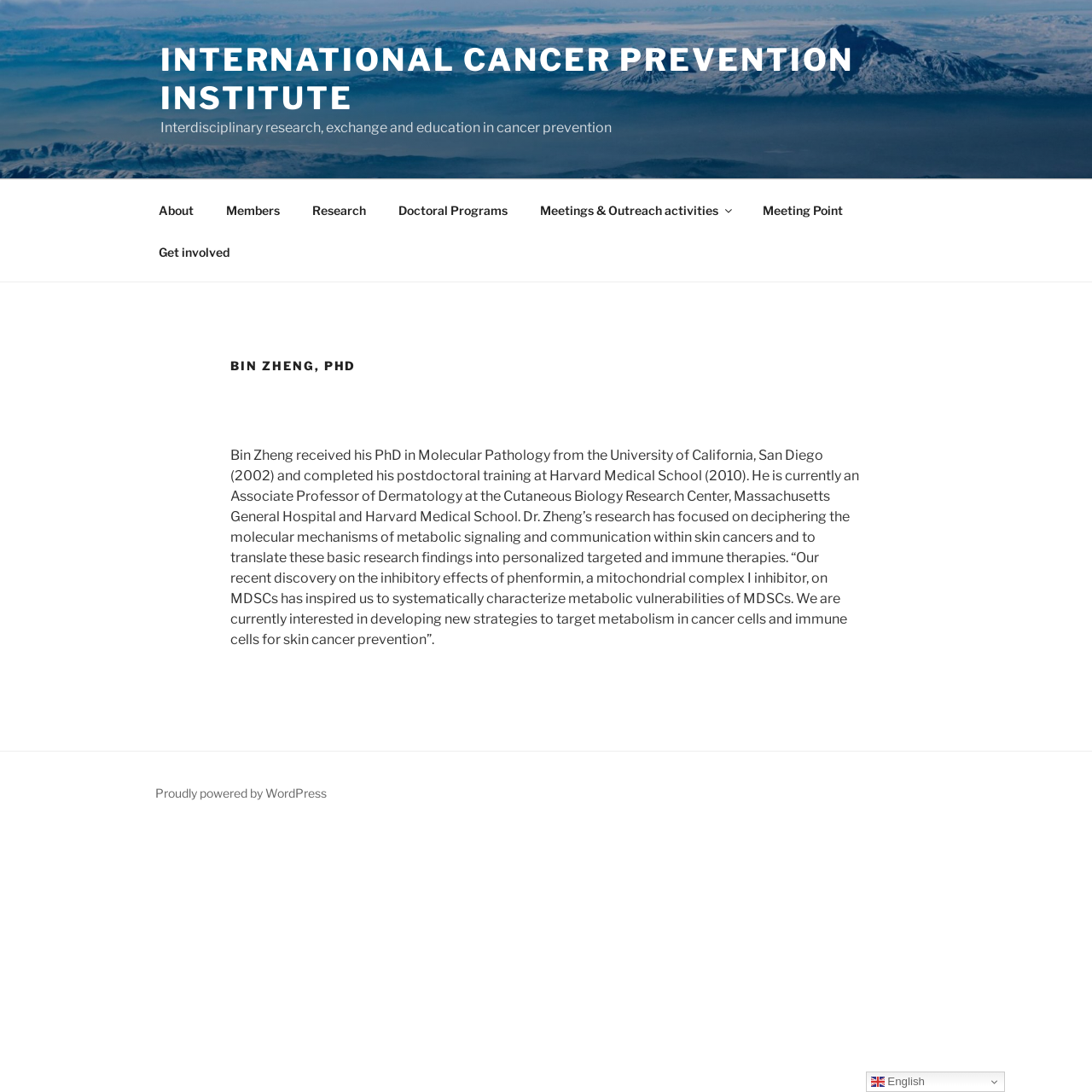Calculate the bounding box coordinates of the UI element given the description: "Doctoral Programs".

[0.351, 0.173, 0.478, 0.211]